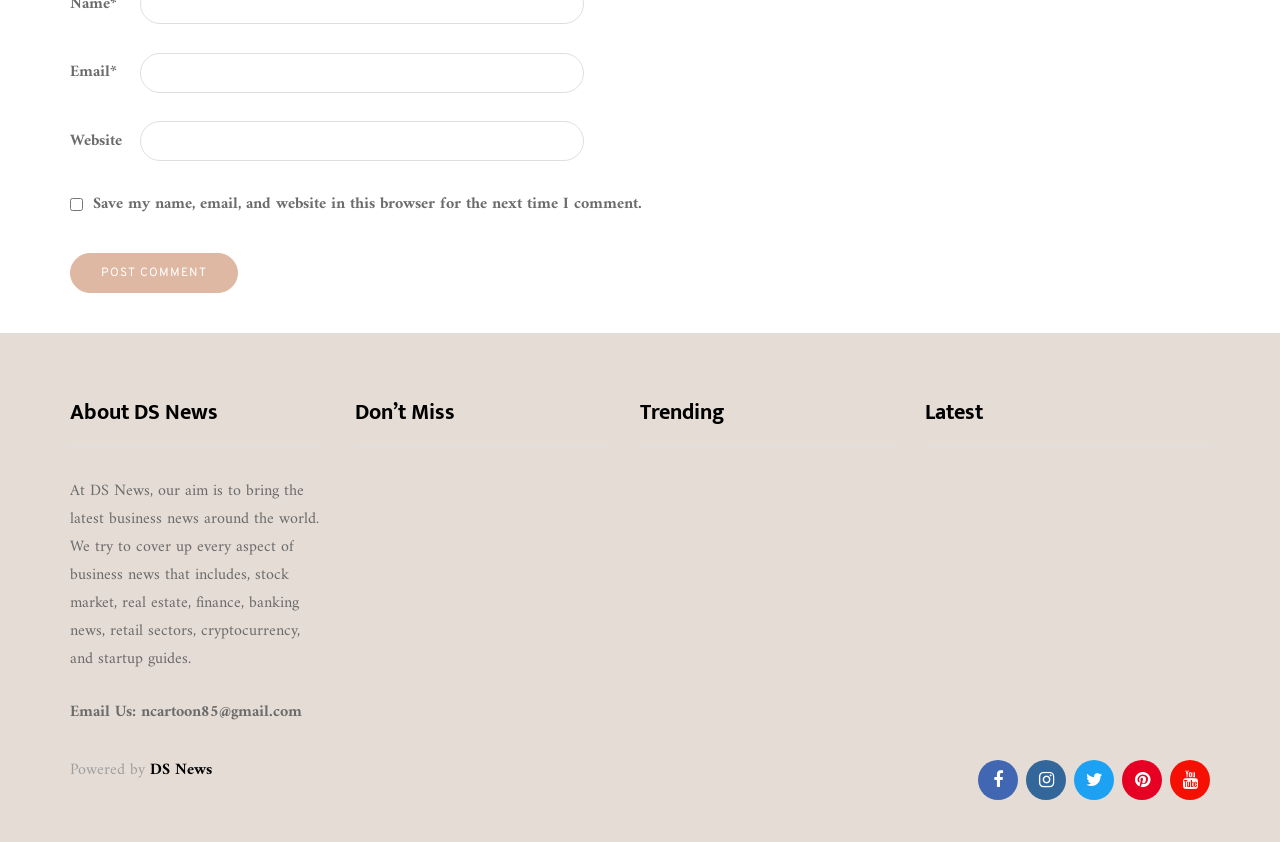What is the purpose of the website?
Deliver a detailed and extensive answer to the question.

Based on the content of the webpage, it appears that the website is focused on providing business news and articles. The heading 'About DS News' suggests that the website is about business news, and the various sections and links on the page support this conclusion.